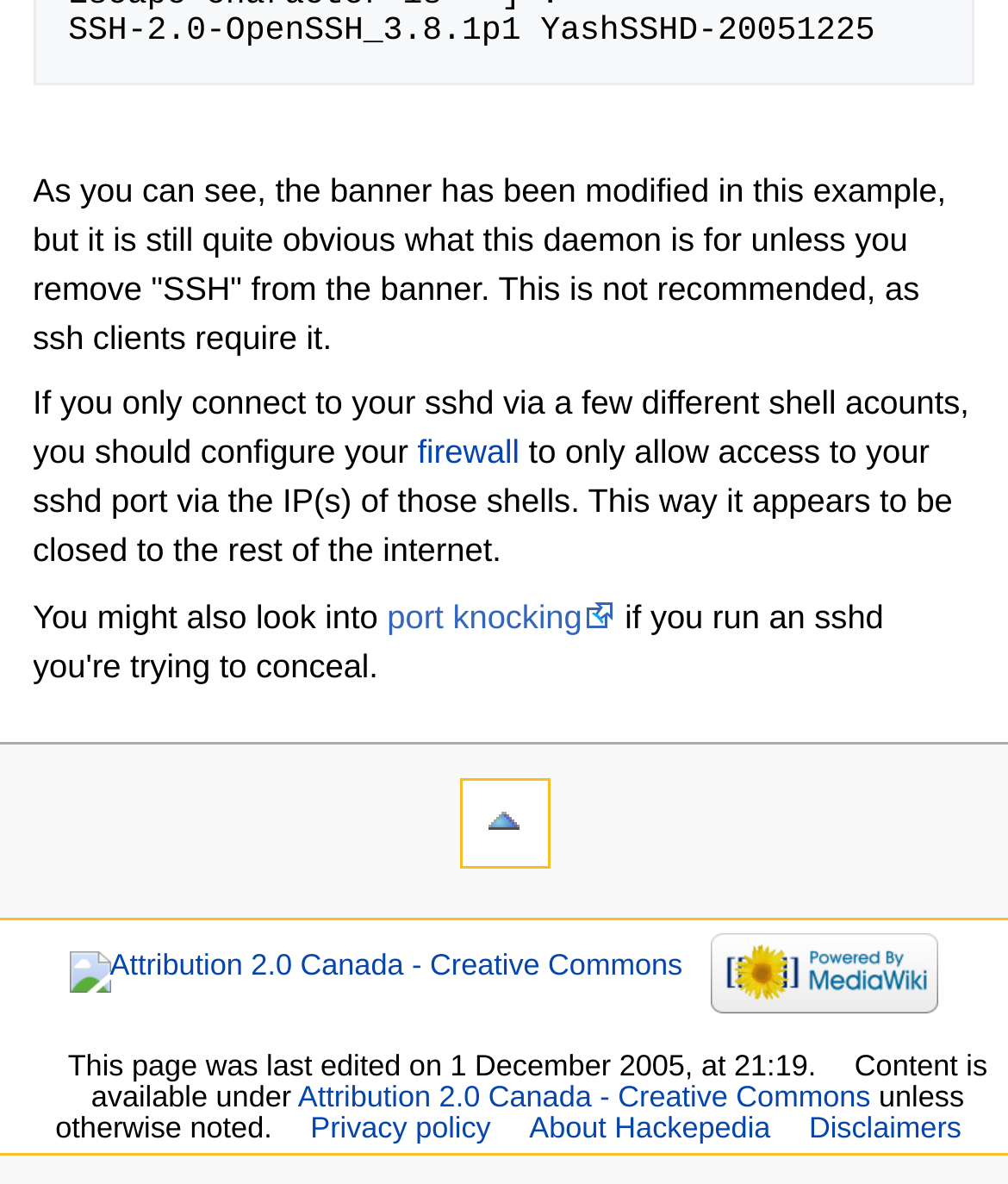Identify the bounding box coordinates for the UI element described as follows: "title="Visit the main page"". Ensure the coordinates are four float numbers between 0 and 1, formatted as [left, top, right, bottom].

None